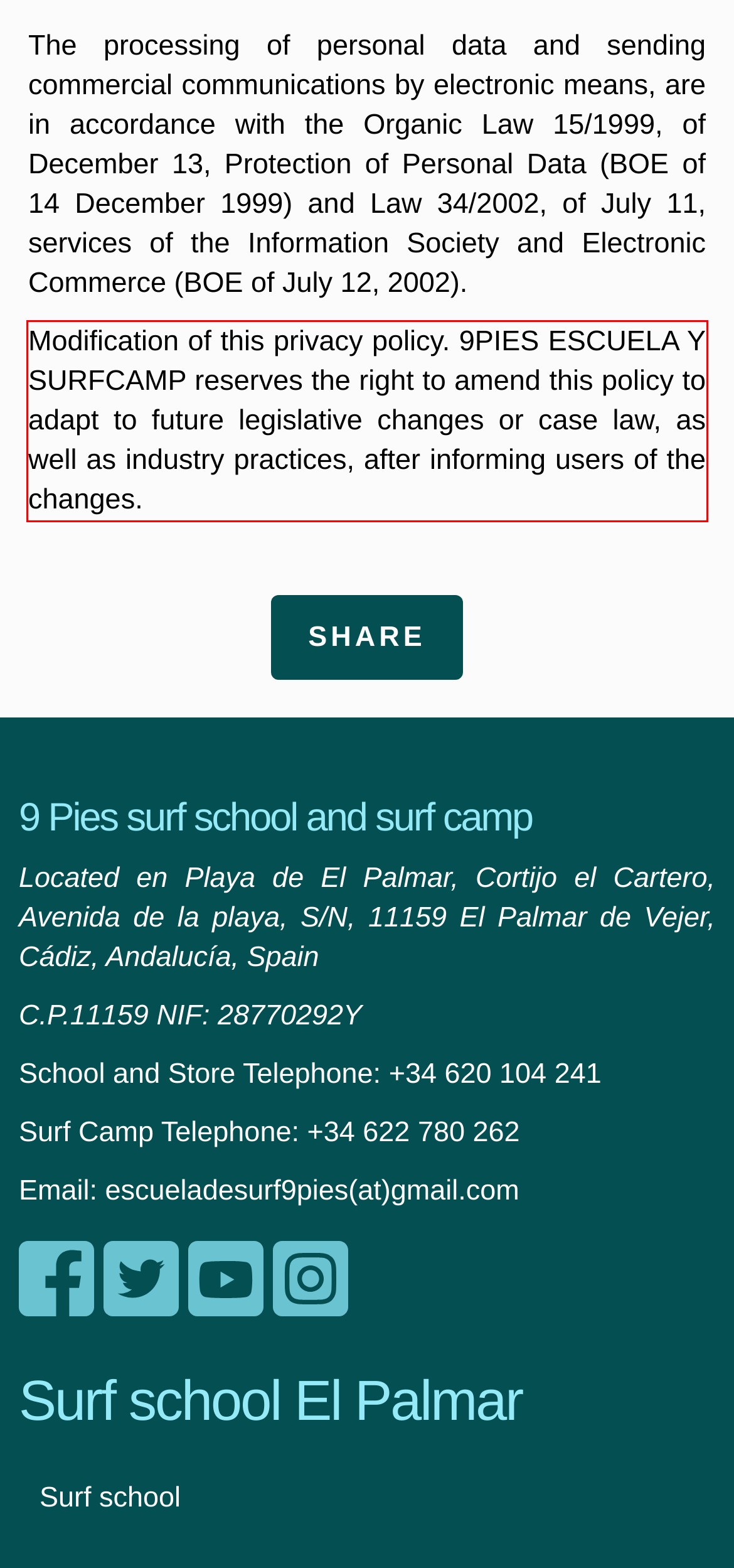Observe the screenshot of the webpage that includes a red rectangle bounding box. Conduct OCR on the content inside this red bounding box and generate the text.

Modification of this privacy policy. 9PIES ESCUELA Y SURFCAMP reserves the right to amend this policy to adapt to future legislative changes or case law, as well as industry practices, after informing users of the changes.